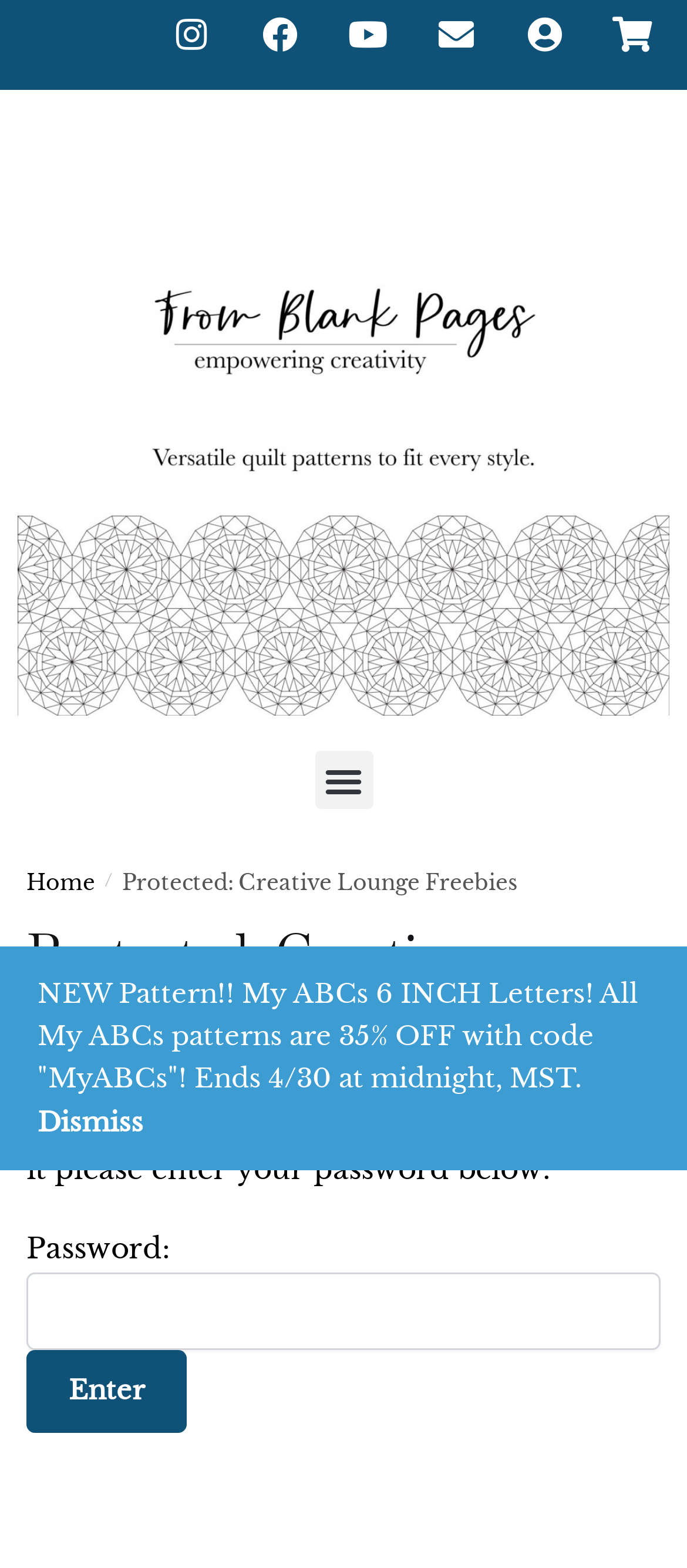Specify the bounding box coordinates of the element's region that should be clicked to achieve the following instruction: "Connect with Instagram". The bounding box coordinates consist of four float numbers between 0 and 1, in the format [left, top, right, bottom].

None